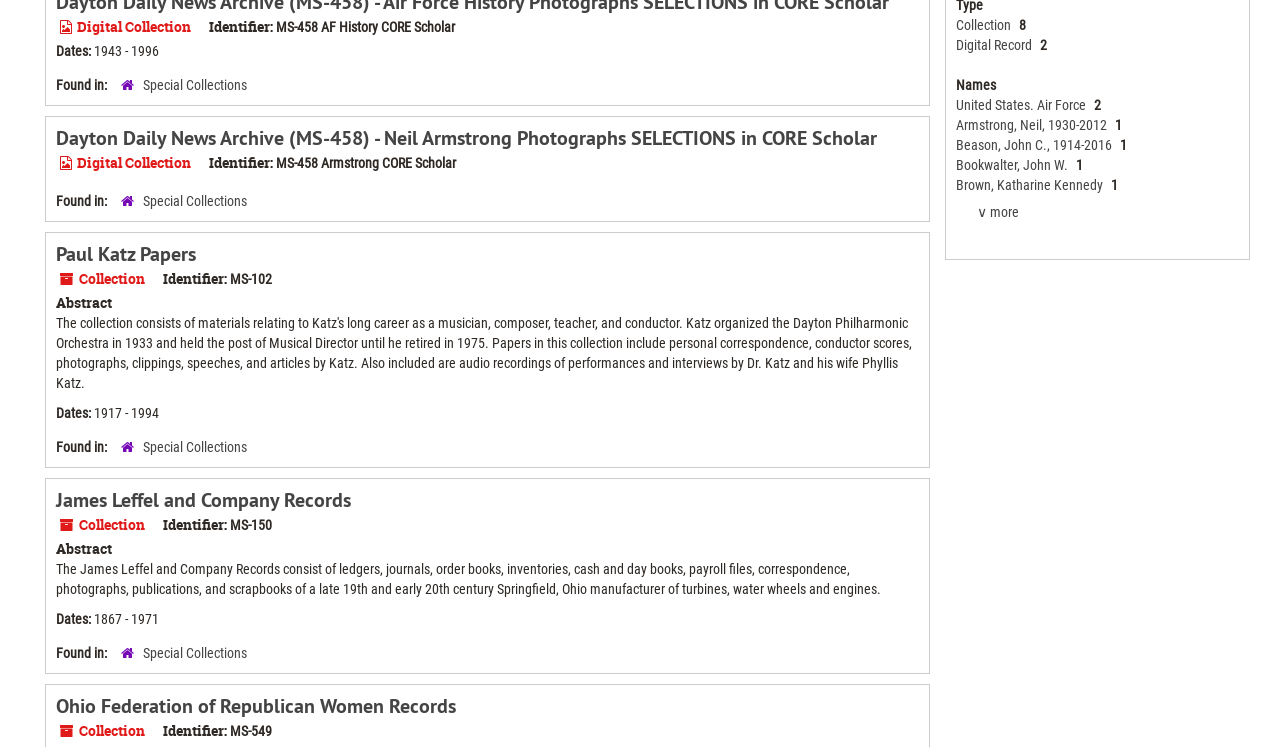Identify the bounding box for the UI element described as: "Collection". The coordinates should be four float numbers between 0 and 1, i.e., [left, top, right, bottom].

[0.747, 0.023, 0.792, 0.044]